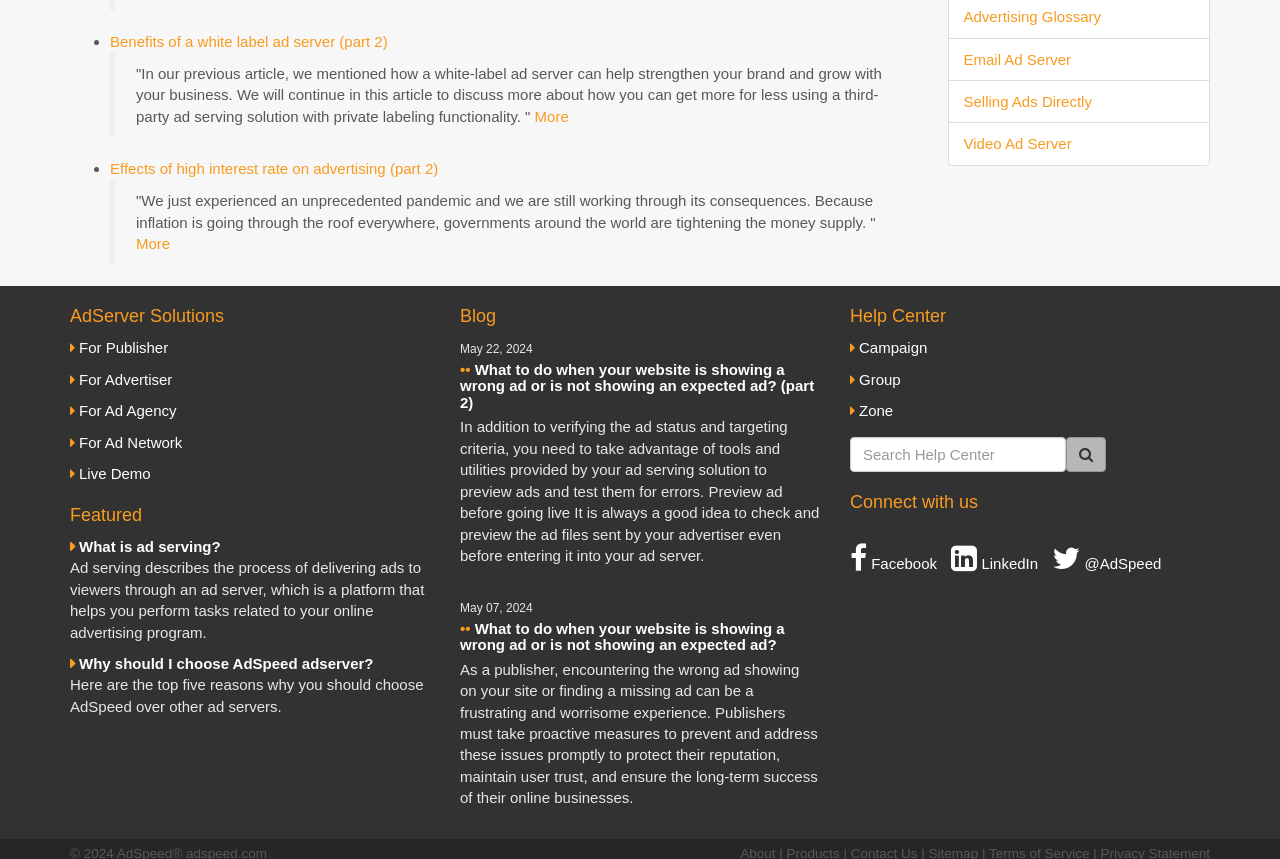With reference to the image, please provide a detailed answer to the following question: What is the main topic of this webpage?

Based on the webpage content, I can see that the main topic is ad serving, as there are multiple links and articles related to ad serving, such as 'Benefits of a white label ad server', 'Effects of high interest rate on advertising', and 'What is ad serving?'.